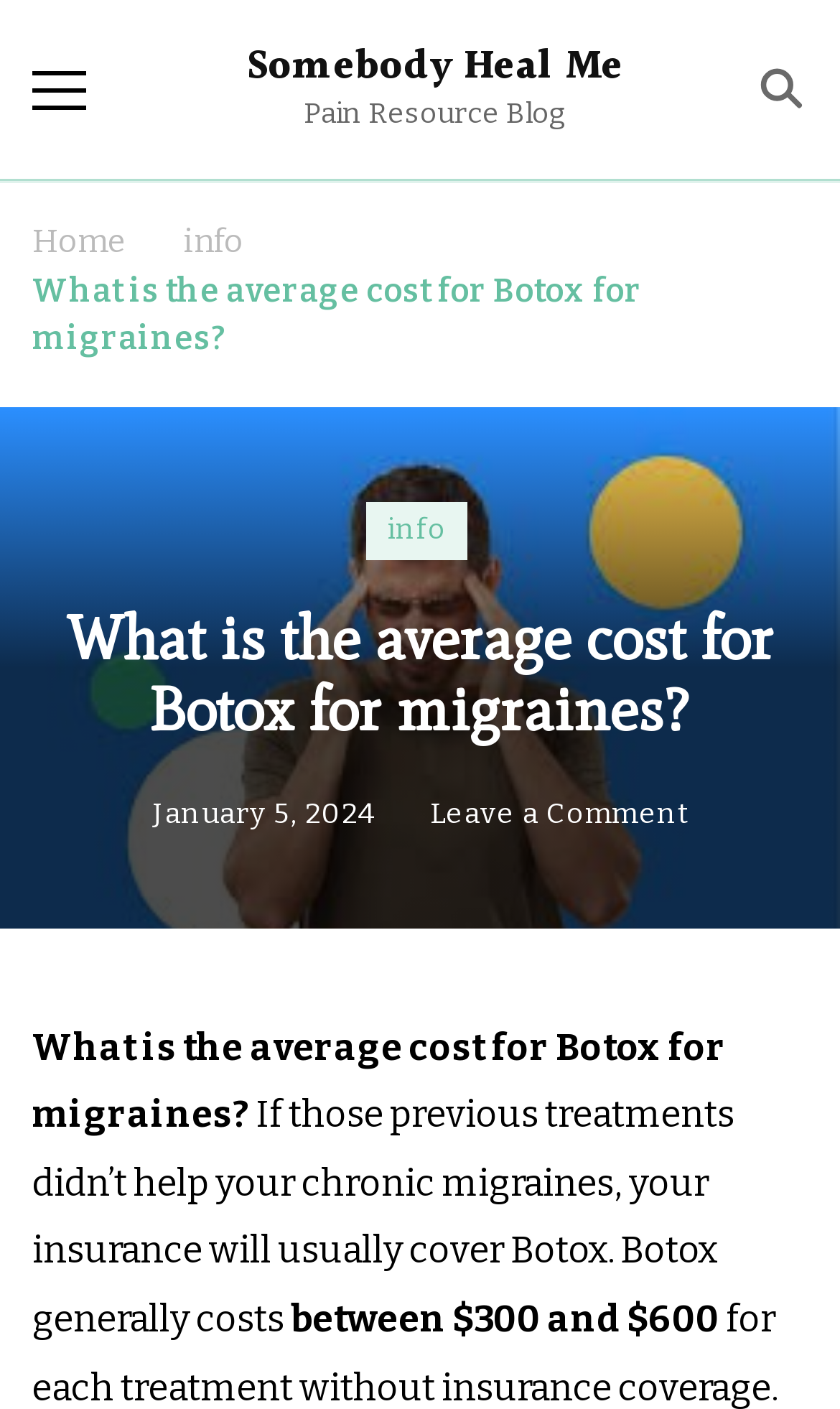Please respond to the question using a single word or phrase:
What is the purpose of the insurance mentioned in the article?

to cover Botox